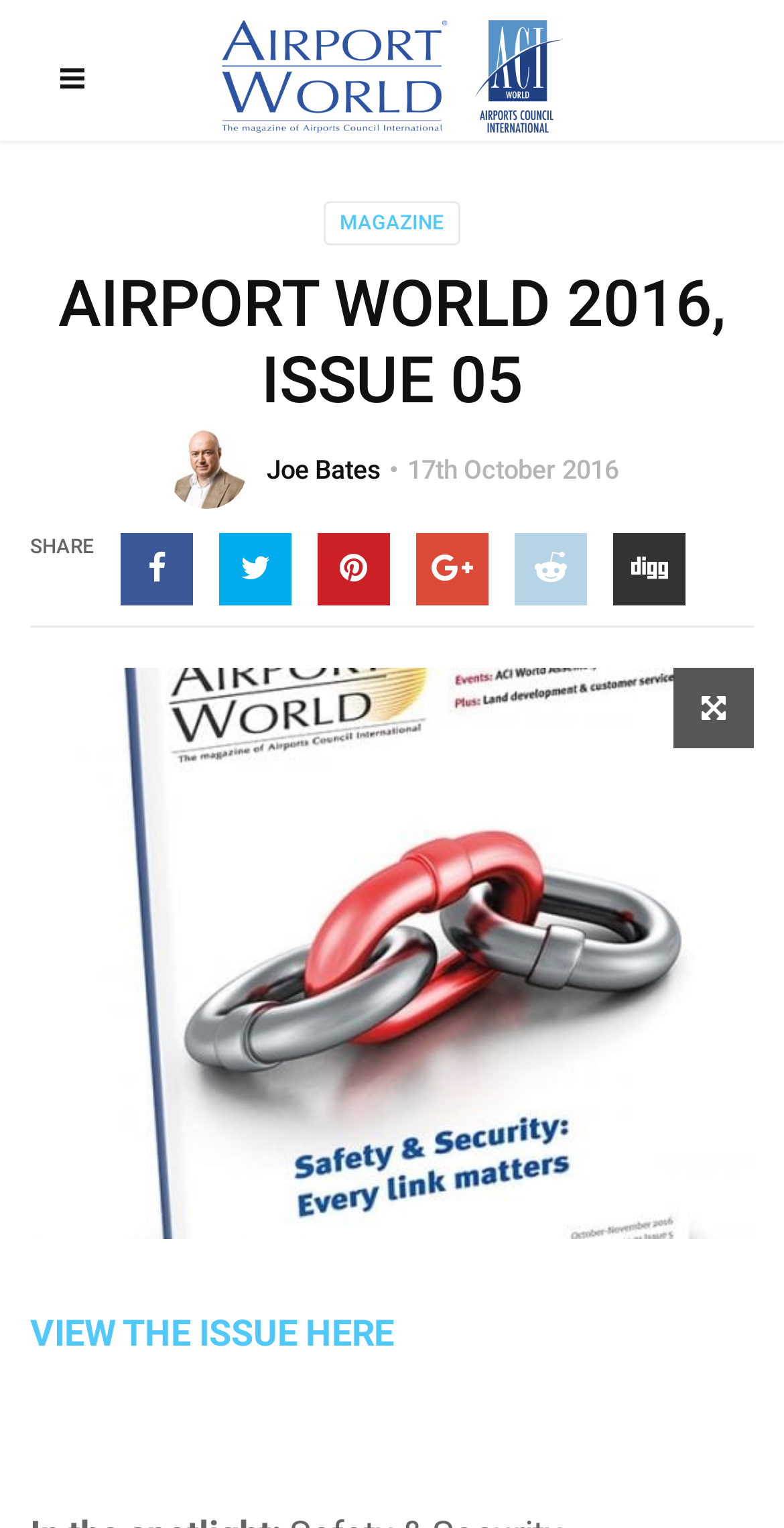What is the issue number of Airport World?
Please use the visual content to give a single word or phrase answer.

05